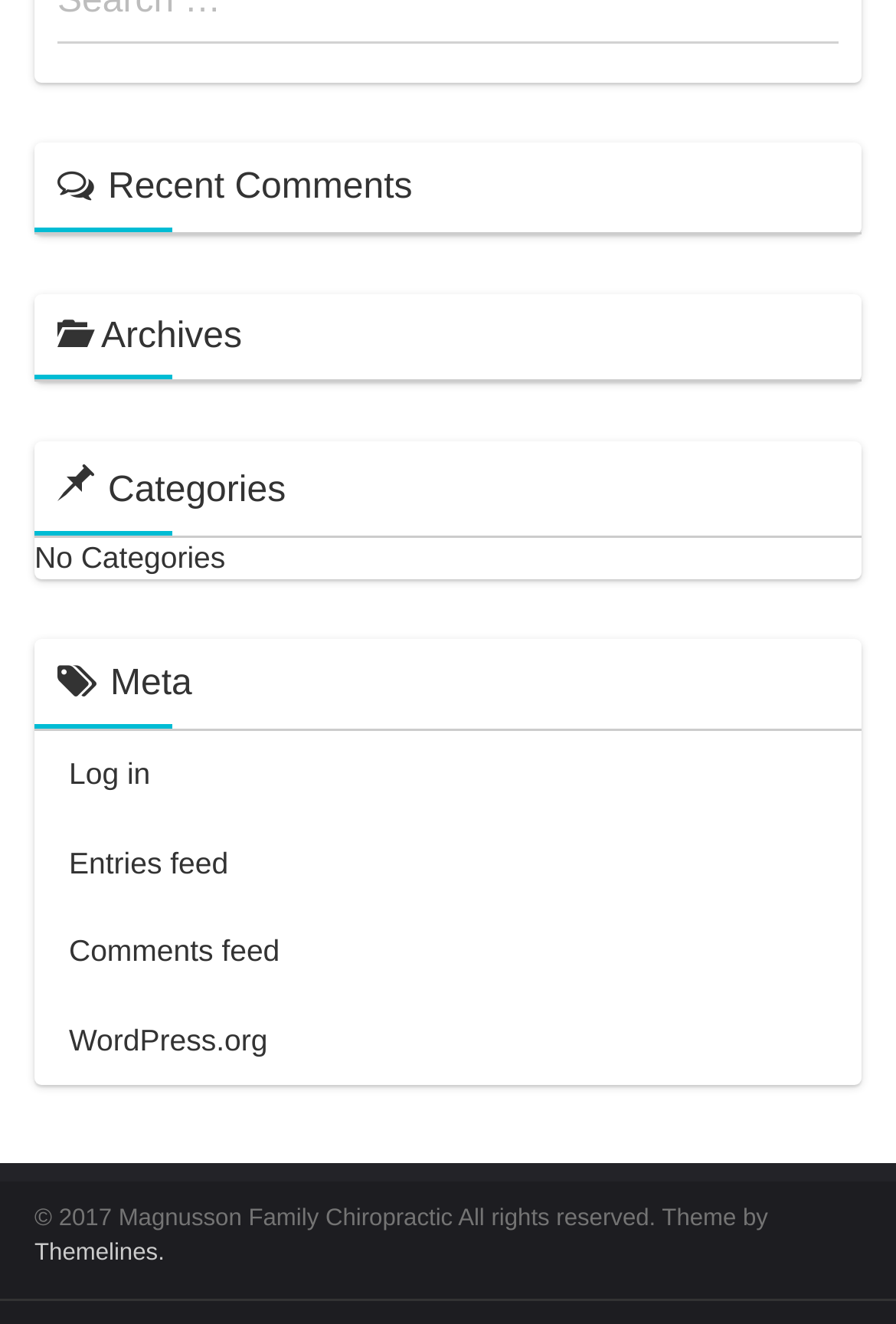Use a single word or phrase to answer this question: 
What is the copyright year?

2017